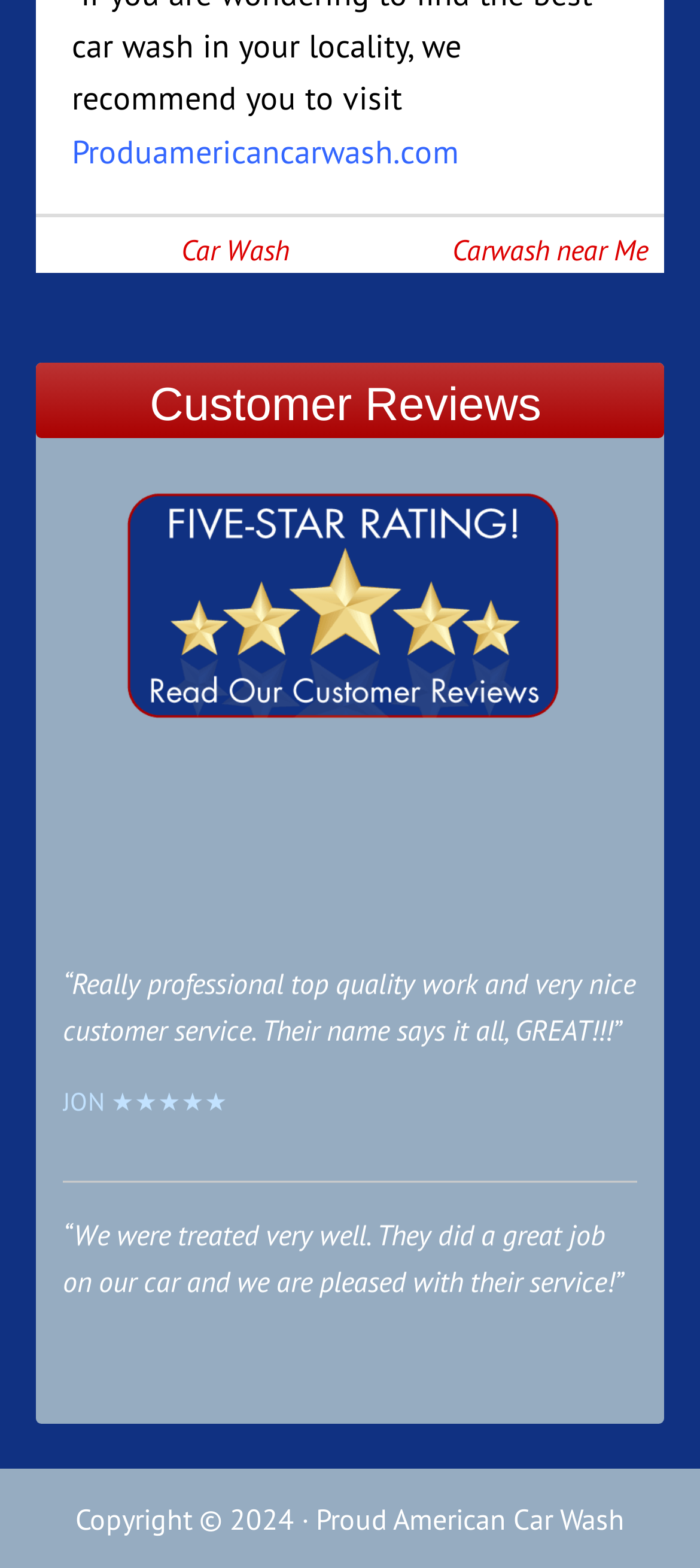What is the tag associated with the webpage's content?
Please utilize the information in the image to give a detailed response to the question.

I found the tag associated with the webpage's content by looking at the footer section, where it says 'Tagged With: Carwash near Me', indicating that the webpage is related to car wash services near the user's location.